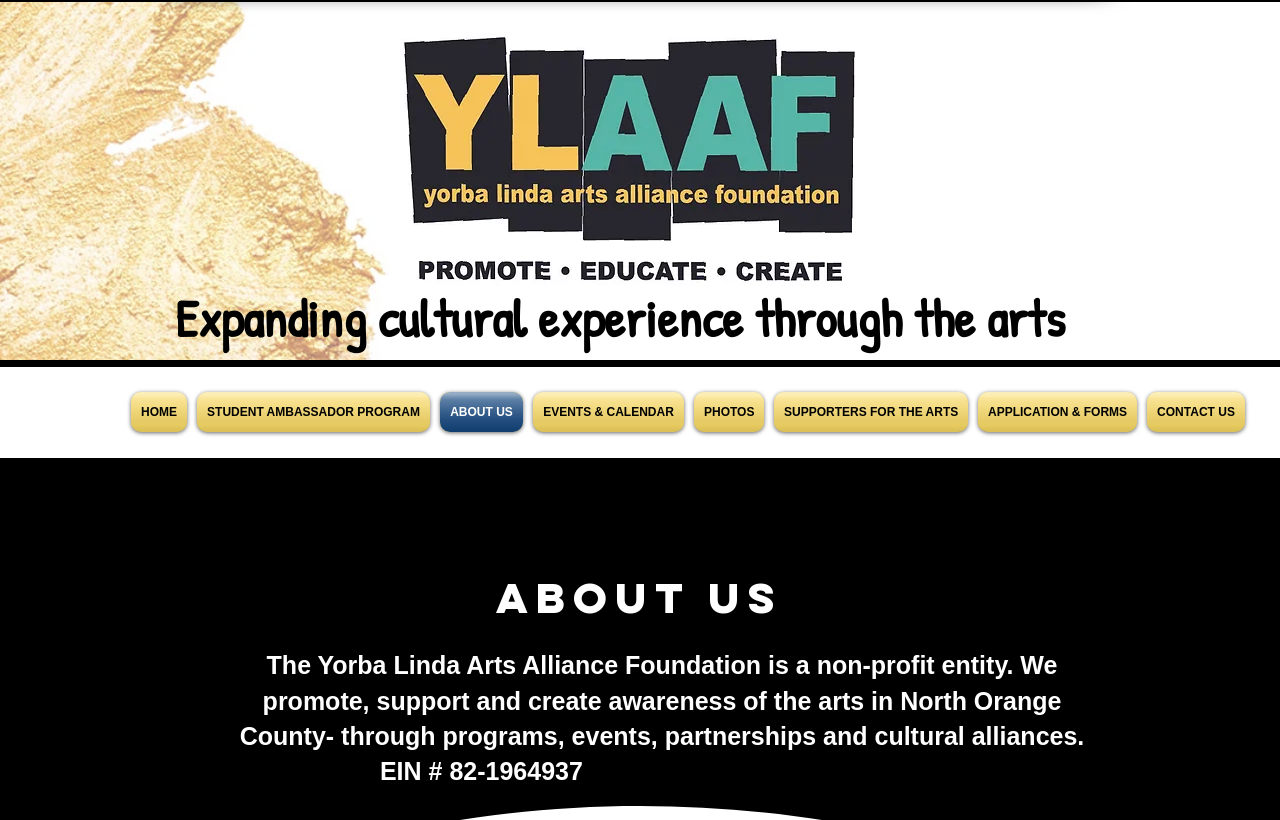Find the bounding box coordinates of the element to click in order to complete the given instruction: "Click the 'HOME' link."

[0.098, 0.478, 0.15, 0.527]